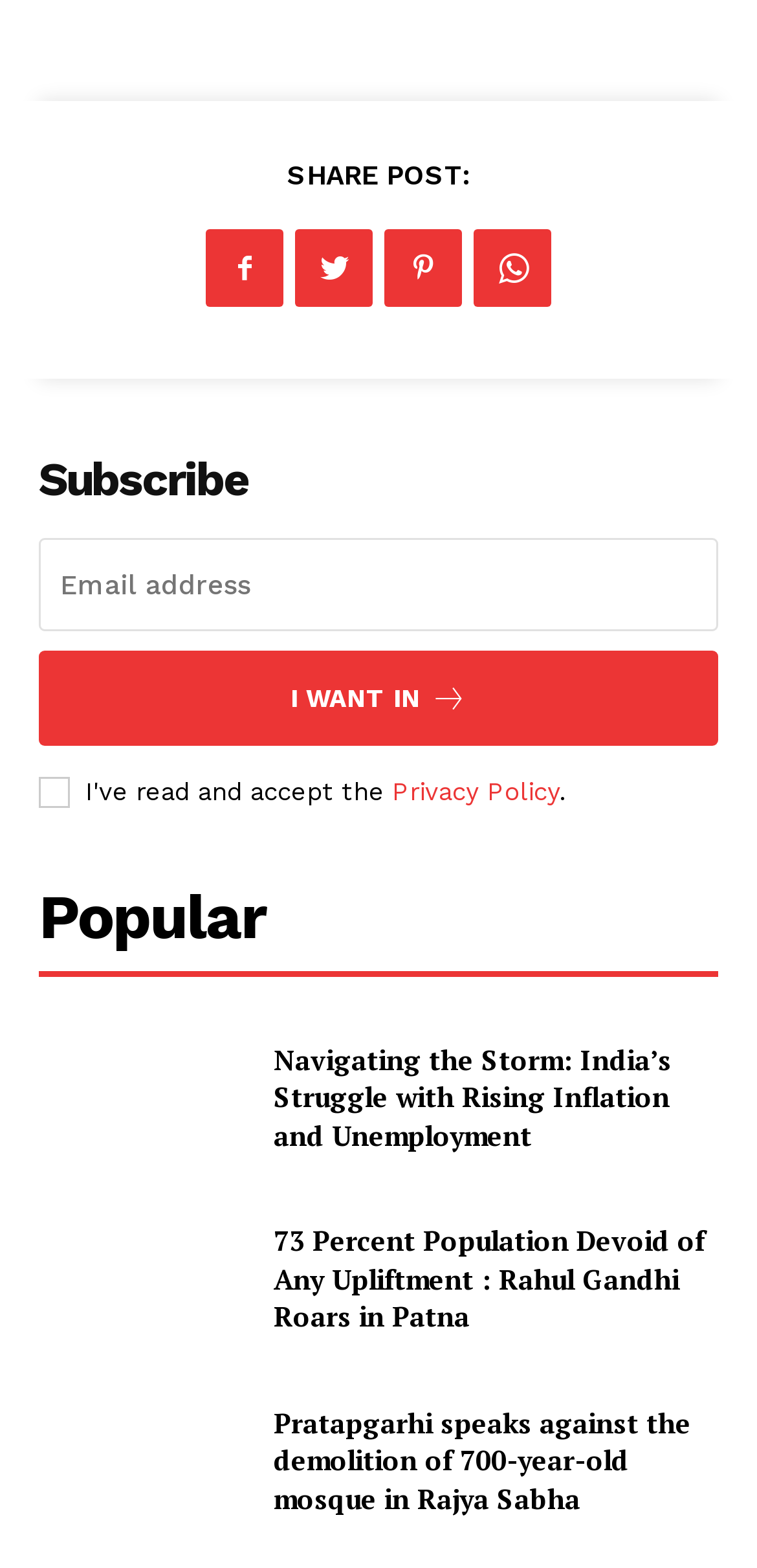Locate the bounding box of the UI element with the following description: "Privacy Policy".

[0.518, 0.496, 0.738, 0.514]